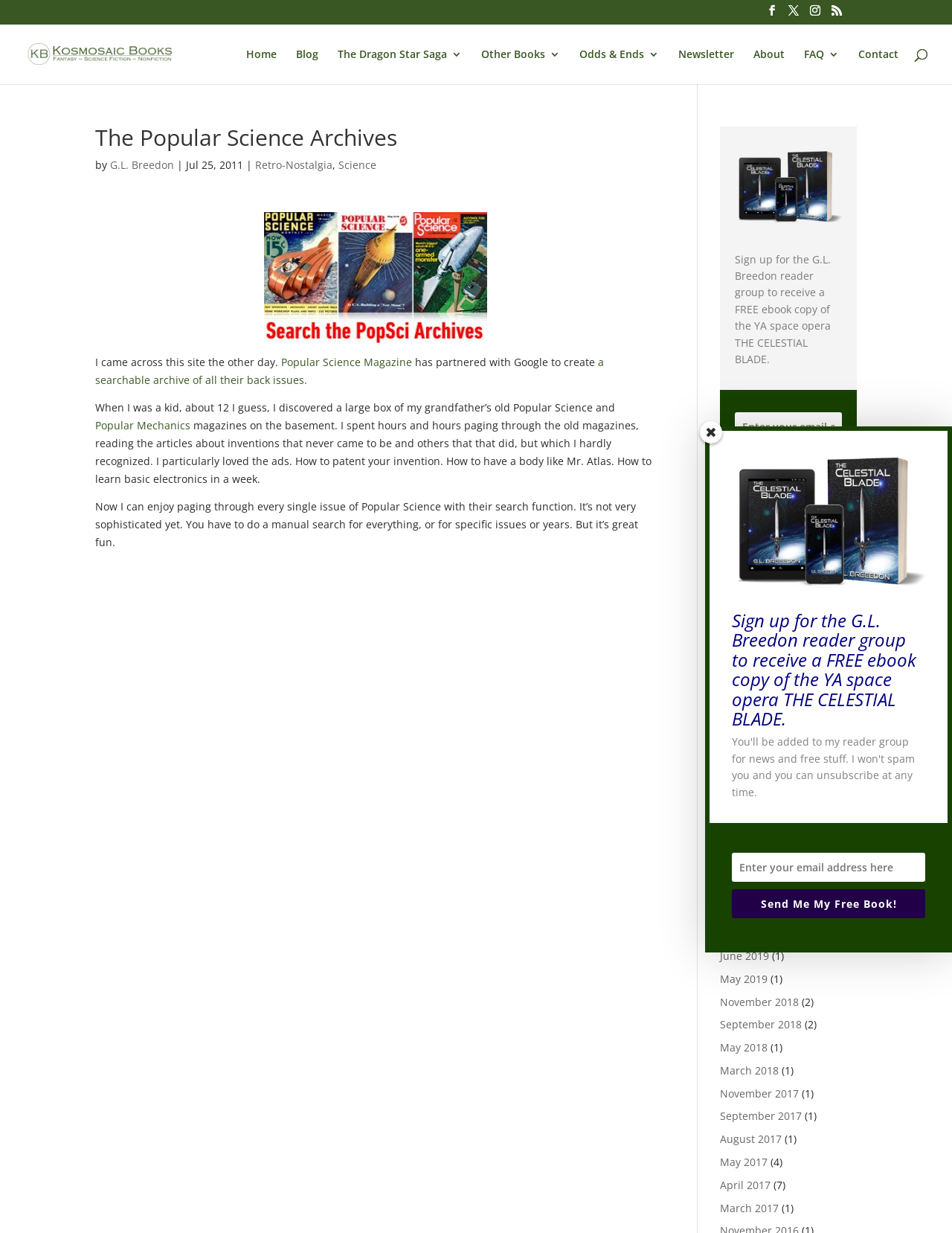Locate the UI element described by Odds & Ends in the provided webpage screenshot. Return the bounding box coordinates in the format (top-left x, top-left y, bottom-right x, bottom-right y), ensuring all values are between 0 and 1.

[0.609, 0.04, 0.692, 0.068]